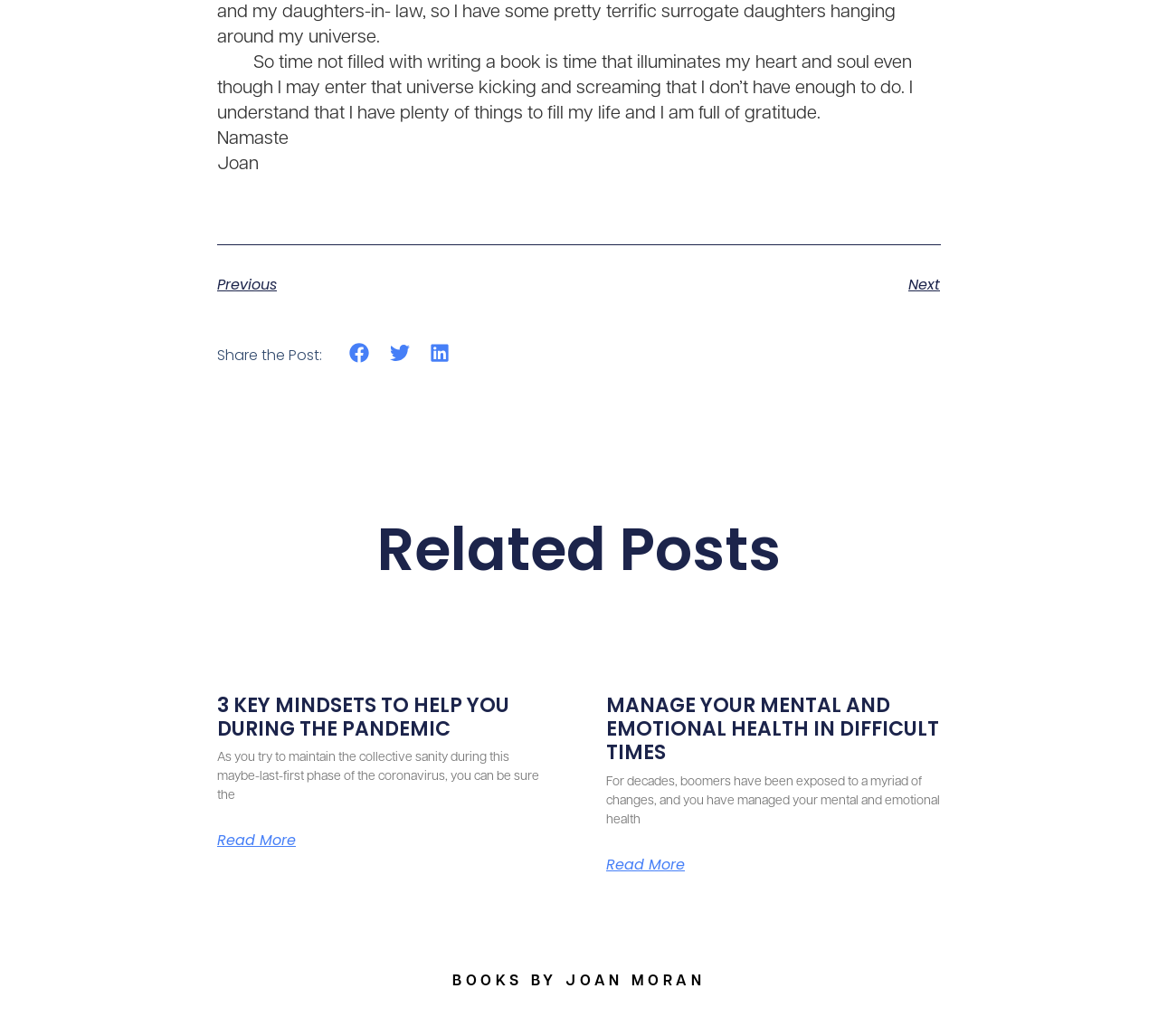What is the title of the first related post?
Based on the screenshot, provide your answer in one word or phrase.

3 KEY MINDSETS TO HELP YOU DURING THE PANDEMIC